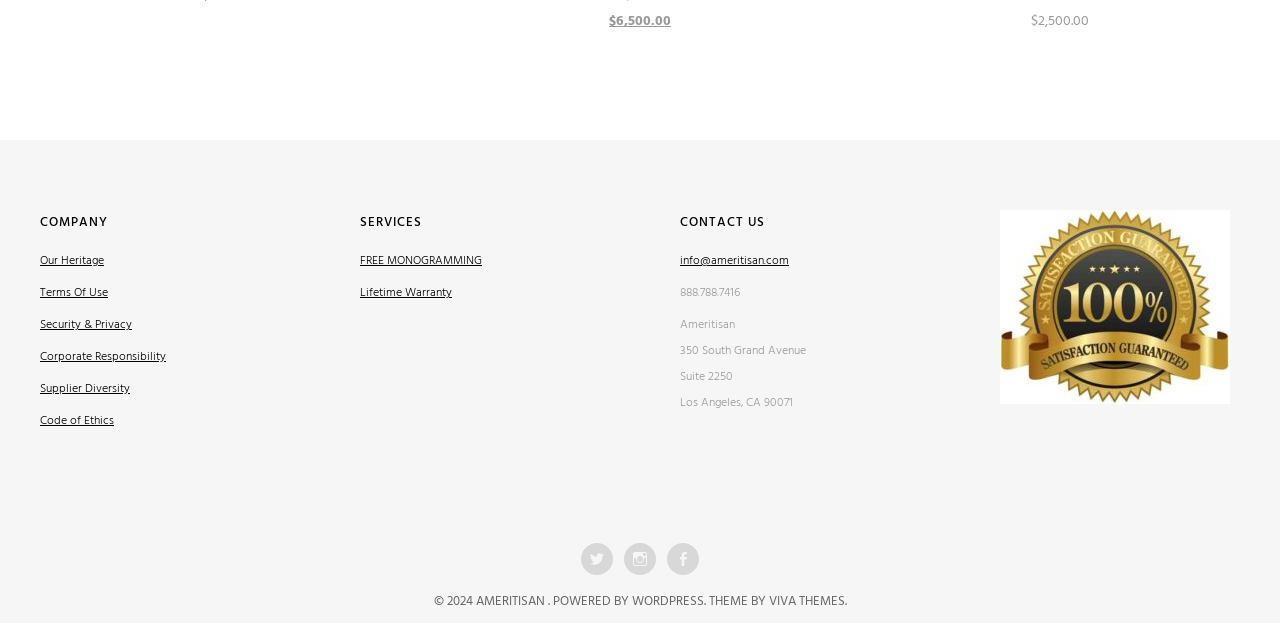By analyzing the image, answer the following question with a detailed response: What is the phone number?

The phone number can be found in the 'CONTACT US' section, where the static text '888.788.7416' is located.